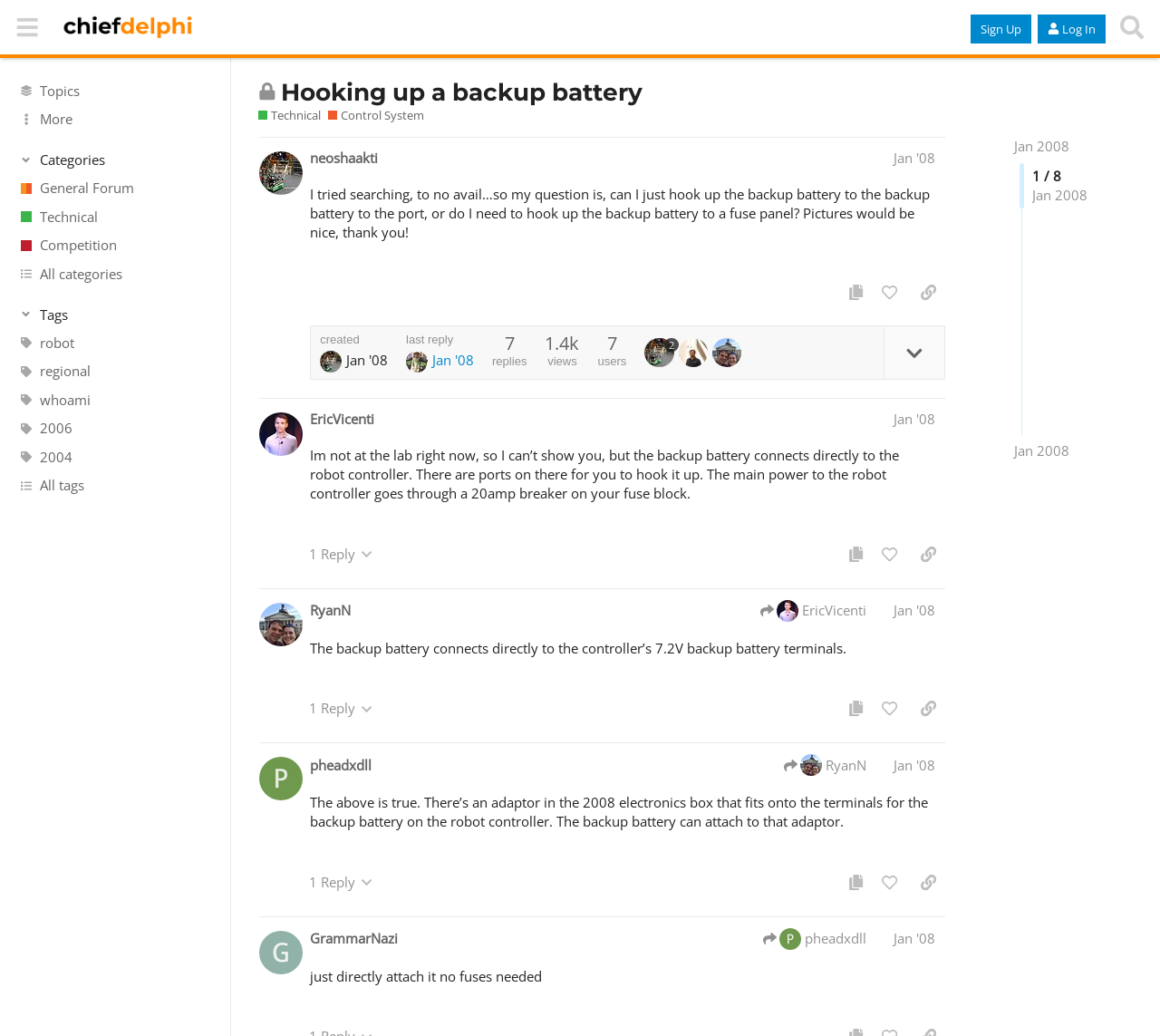Using the information from the screenshot, answer the following question thoroughly:
How many users have viewed the topic?

I determined the number of users by looking at the generic element with the text '1.4k' which is located at the bottom of the topic information section.